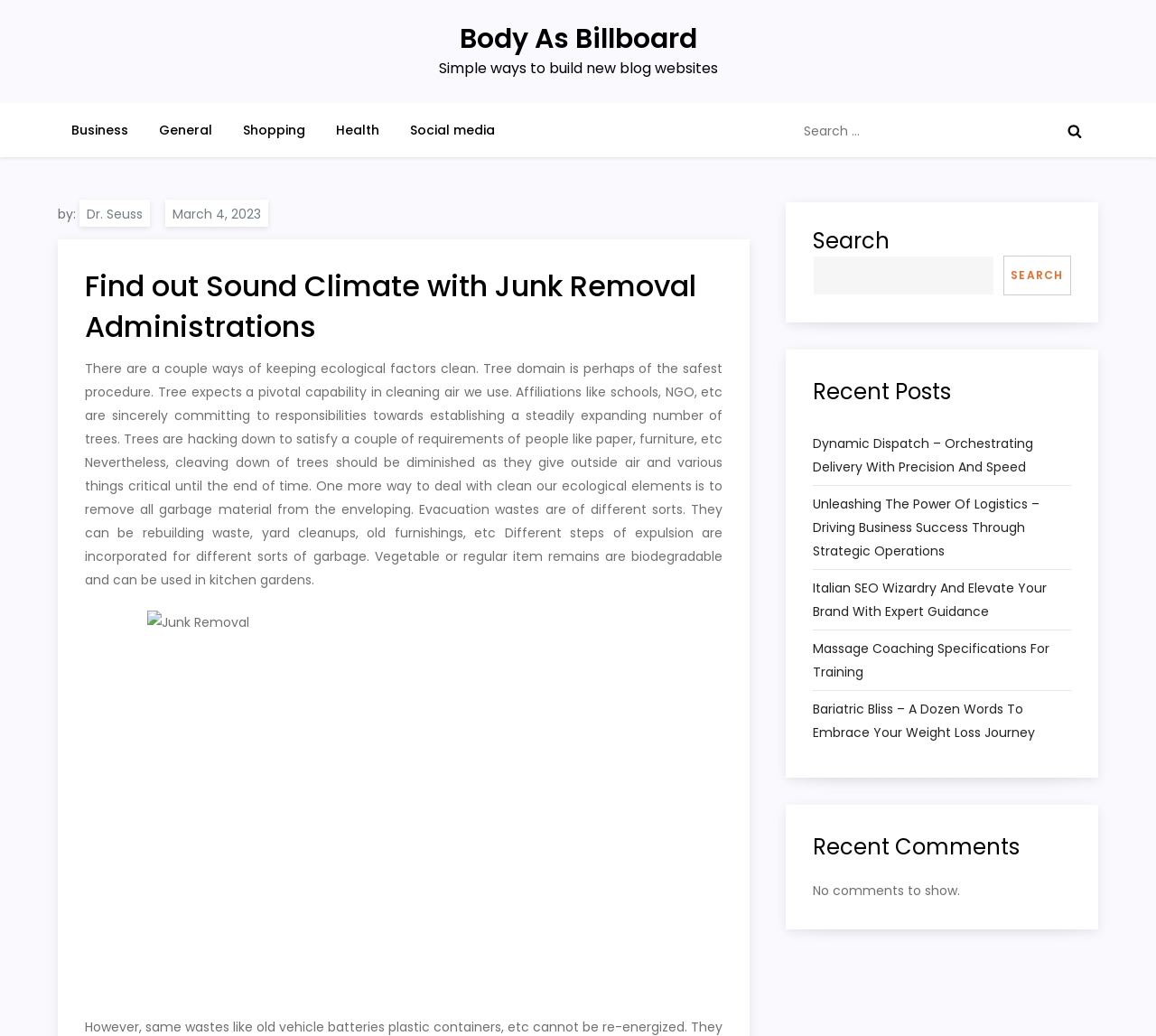Locate the bounding box coordinates of the clickable area needed to fulfill the instruction: "Click here for archived messages".

None